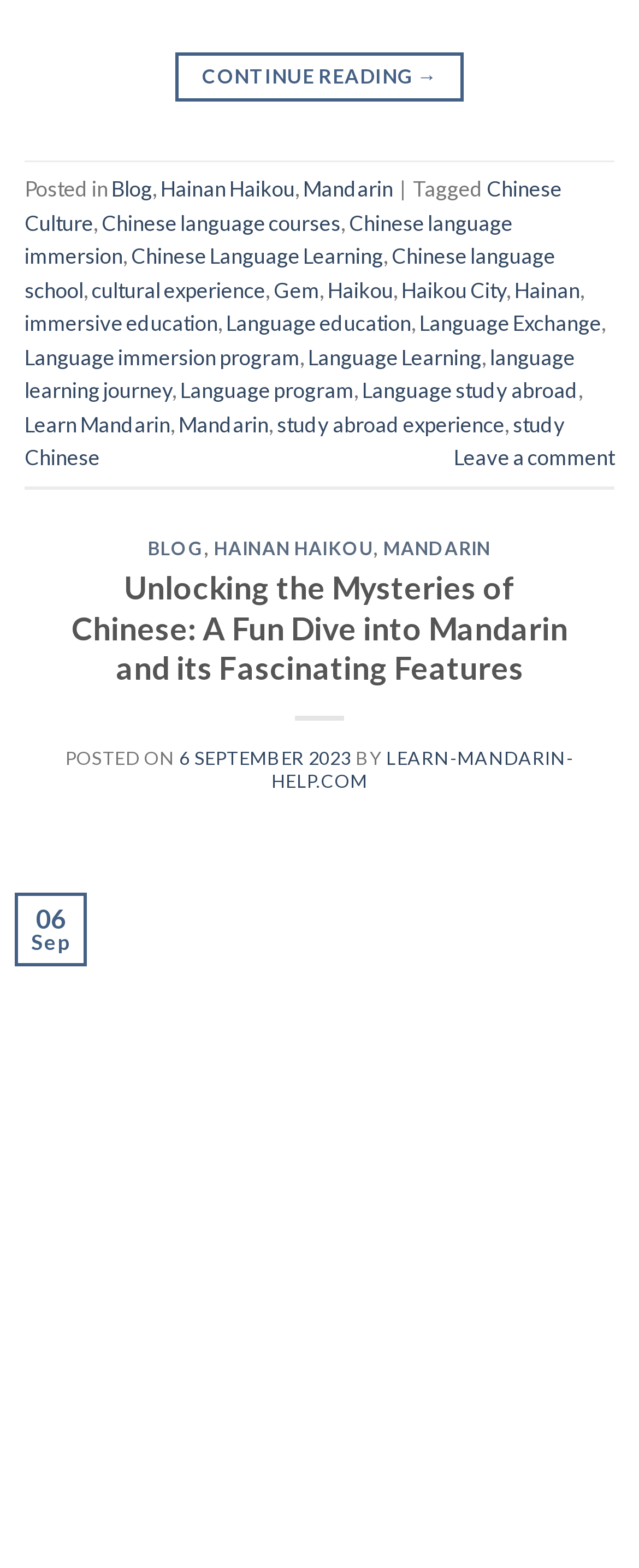Can you find the bounding box coordinates for the UI element given this description: "Mandarin"? Provide the coordinates as four float numbers between 0 and 1: [left, top, right, bottom].

[0.279, 0.262, 0.421, 0.278]